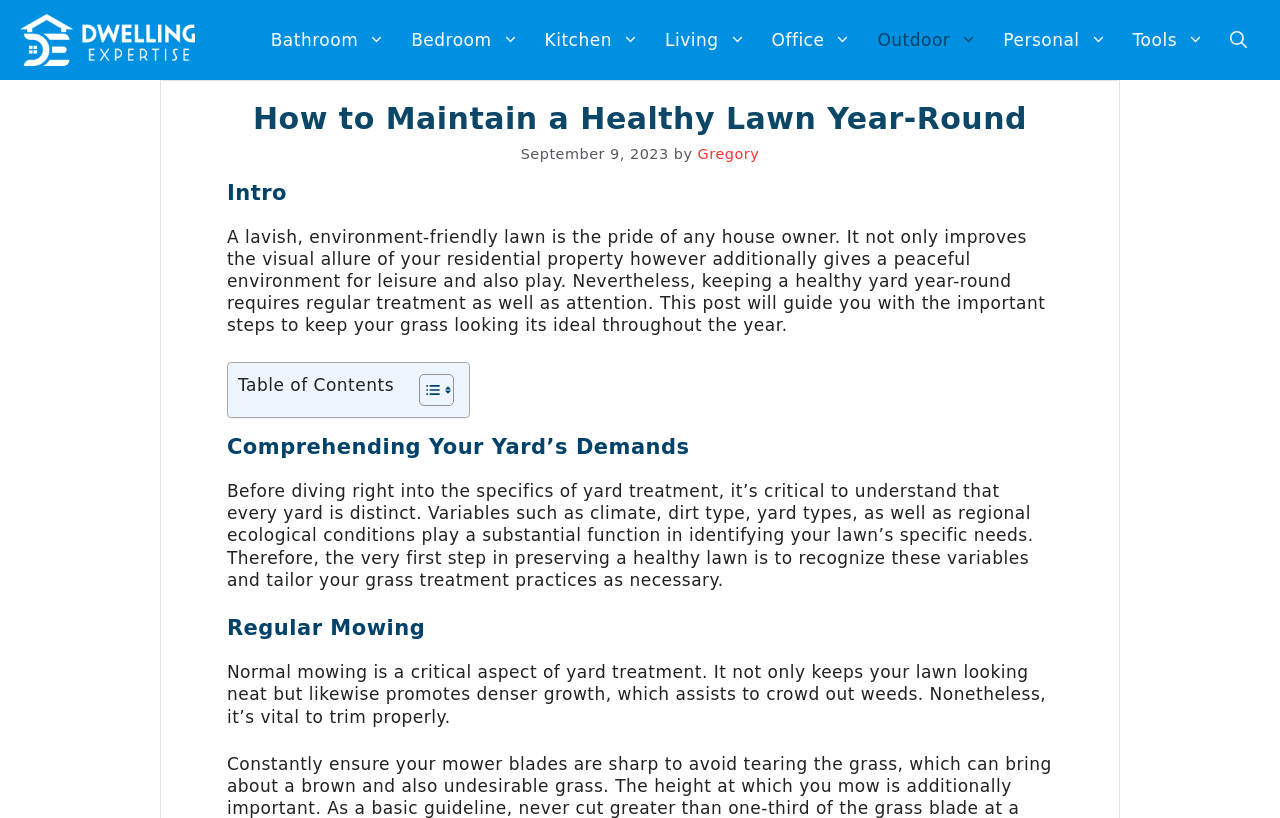What is the date of the article?
Using the image as a reference, answer the question in detail.

The date of the article can be found by looking at the time element, which is located below the title 'How to Maintain a Healthy Lawn Year-Round'. The text 'September 9, 2023' is displayed, indicating that the article was published on this date.